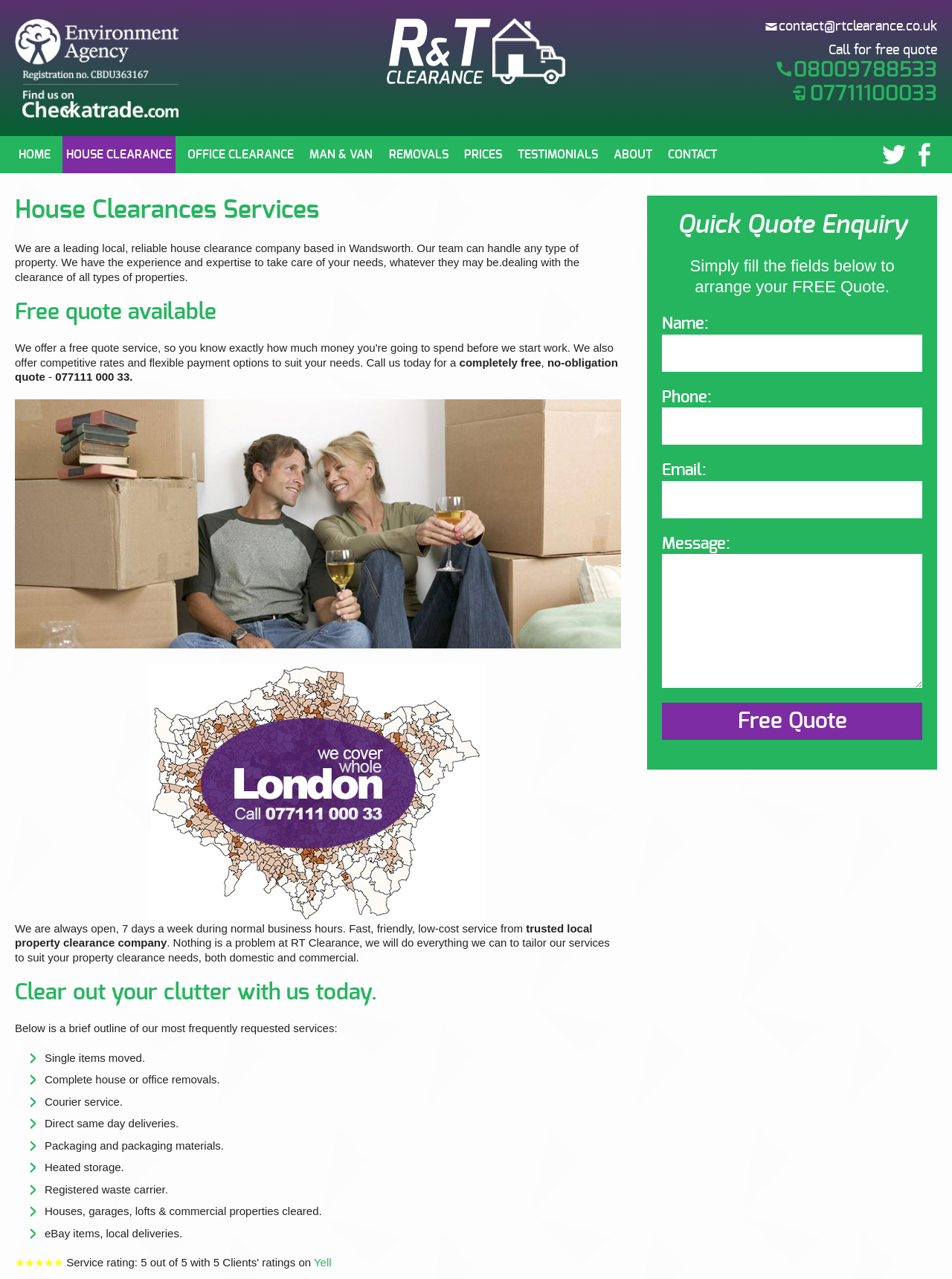Identify the bounding box for the UI element specified in this description: "alt="Logo"". The coordinates must be four float numbers between 0 and 1, formatted as [left, top, right, bottom].

[0.406, 0.034, 0.594, 0.045]